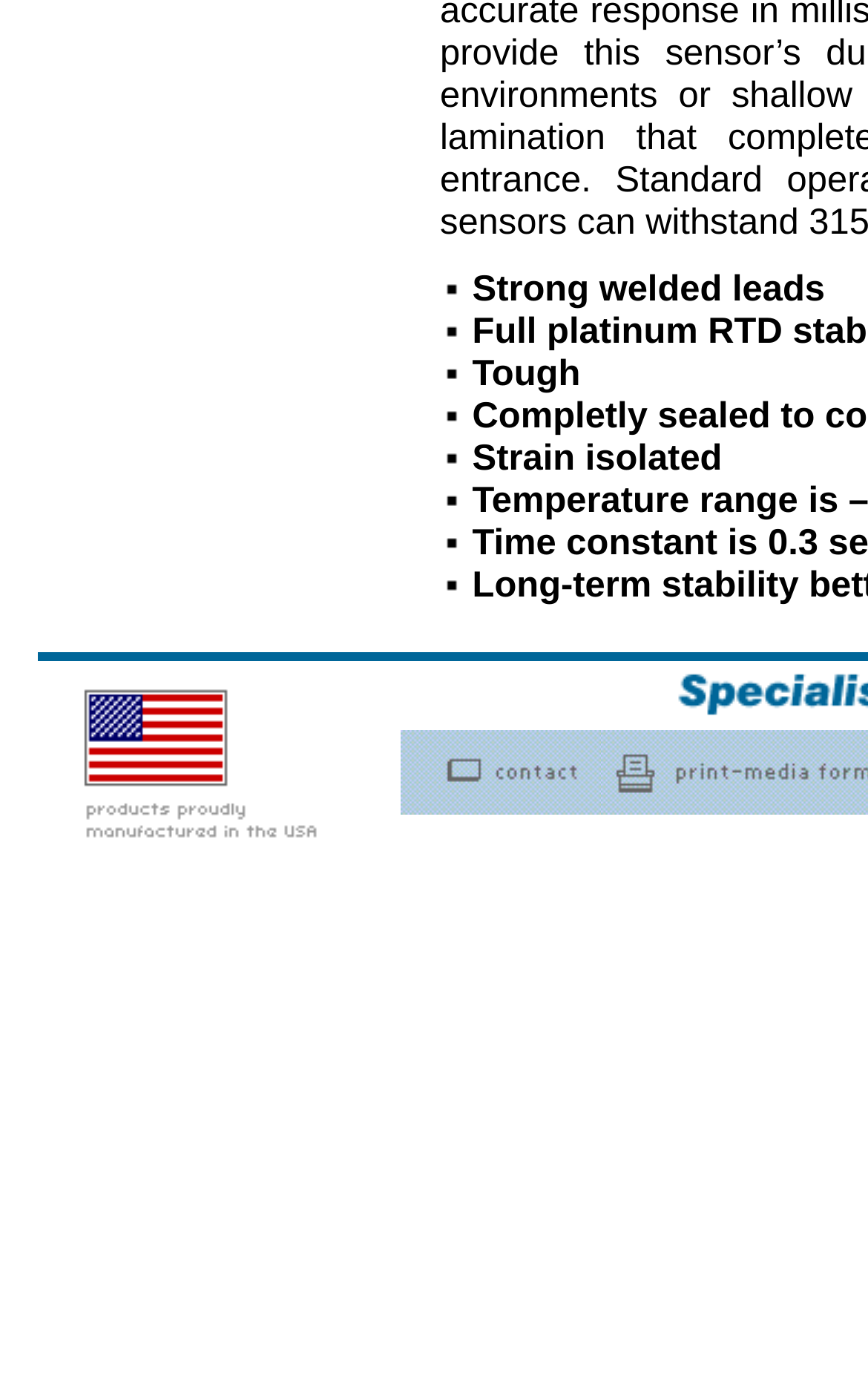Where are the products manufactured?
Answer the question with a thorough and detailed explanation.

The webpage has a layout table cell with text 'products proudly manufactured in the USA' which indicates that the products are manufactured in the USA.